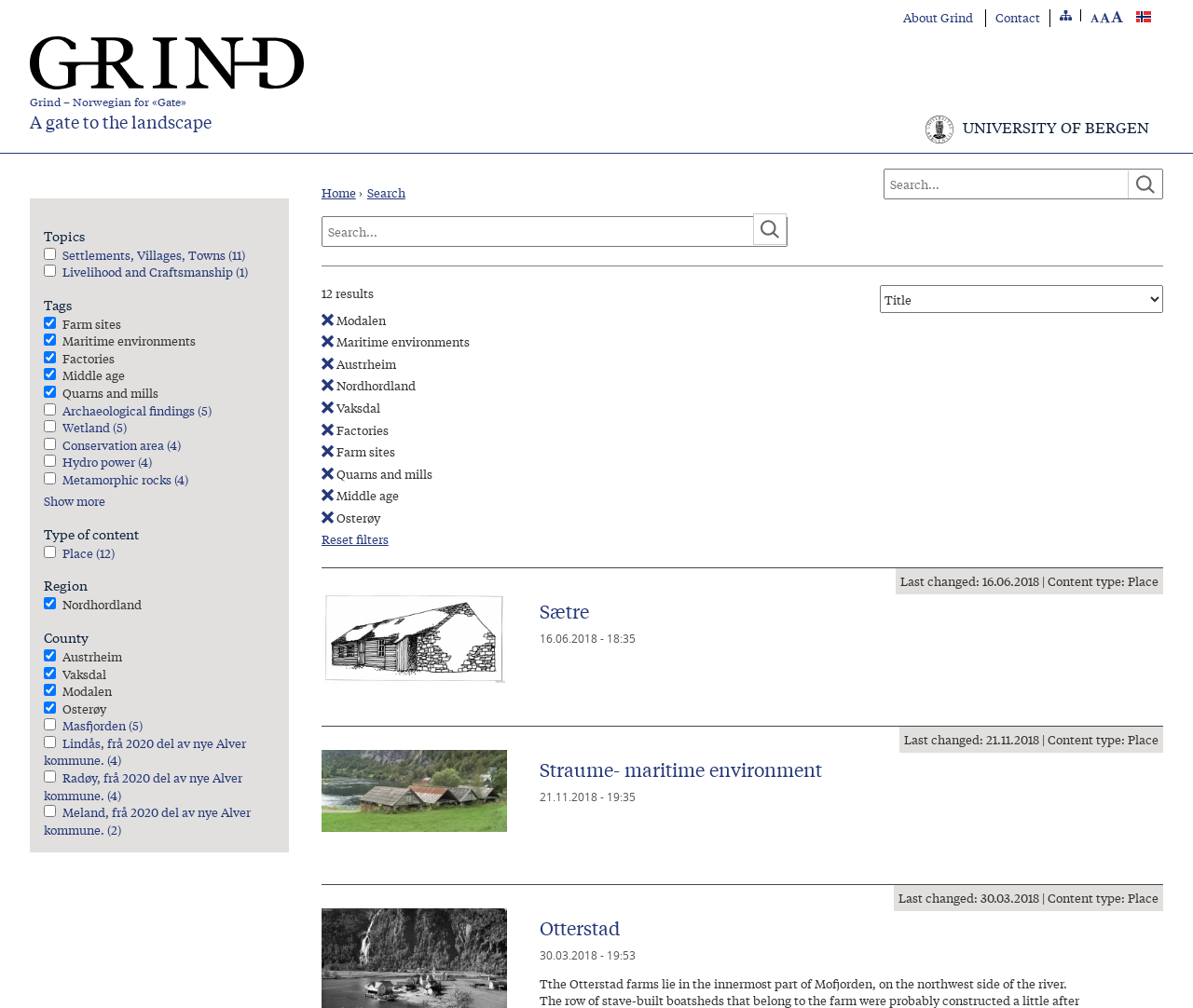Please identify the bounding box coordinates of the region to click in order to complete the task: "Search for something". The coordinates must be four float numbers between 0 and 1, specified as [left, top, right, bottom].

[0.741, 0.167, 0.975, 0.197]